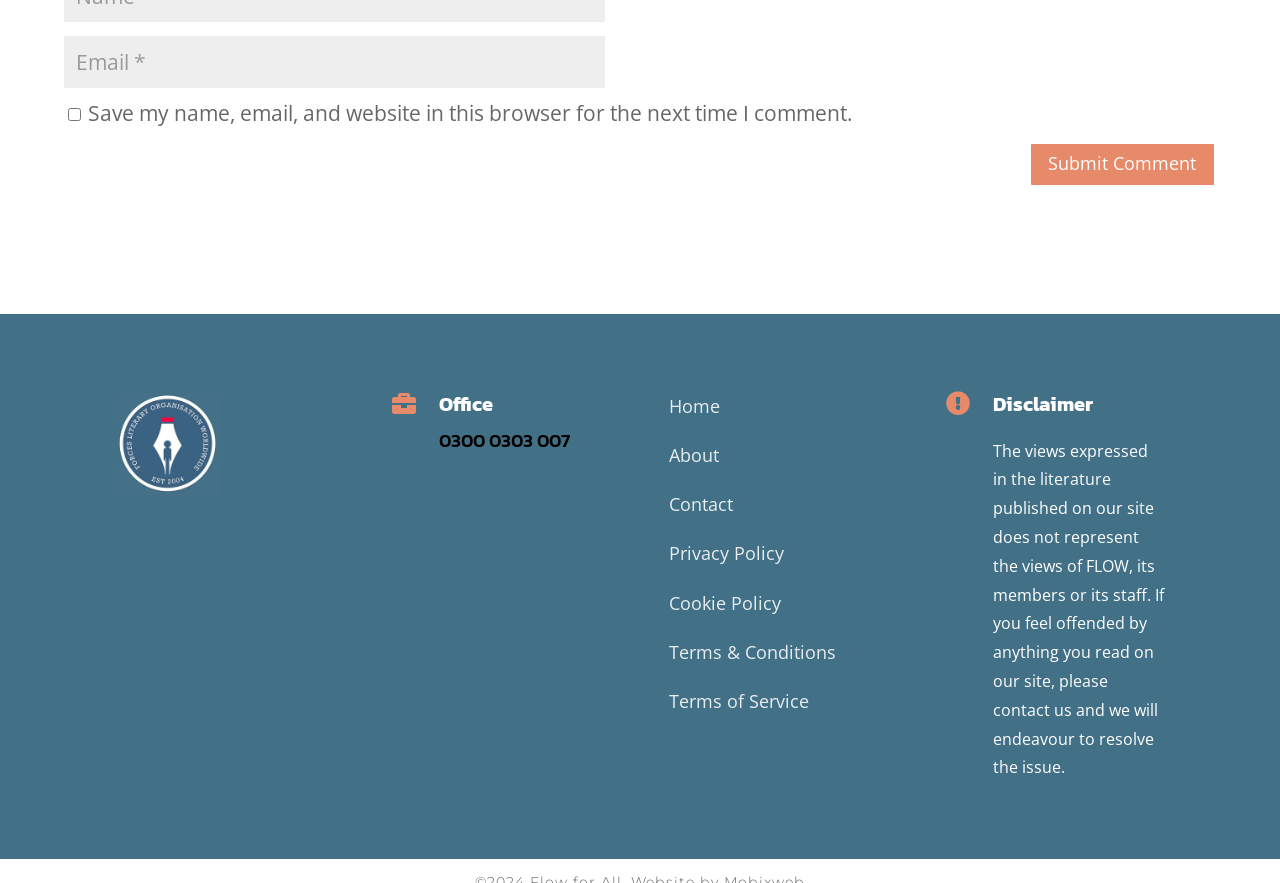Answer in one word or a short phrase: 
What is the function of the button 'Submit Comment 5'?

Submit comment